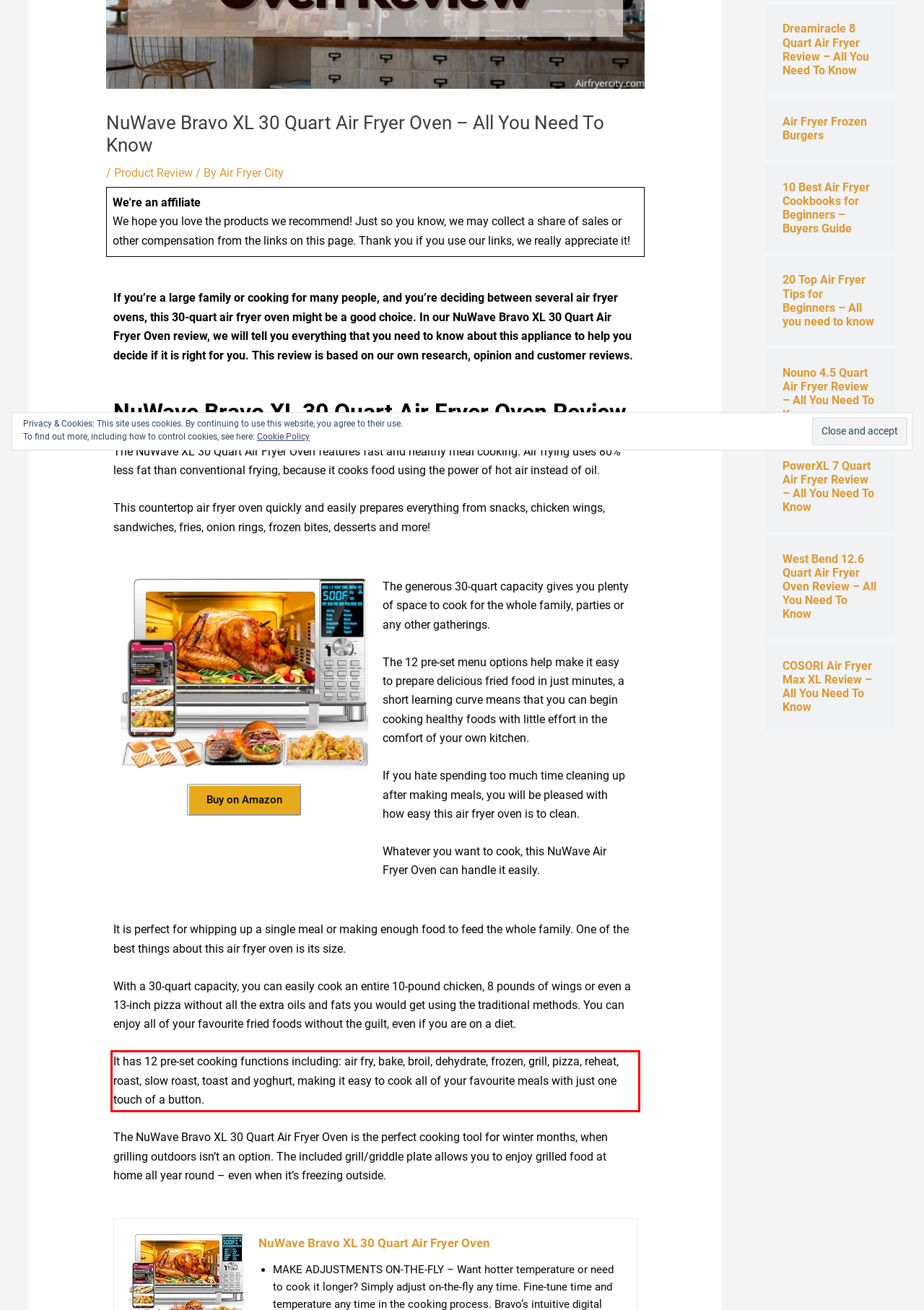Please examine the webpage screenshot and extract the text within the red bounding box using OCR.

It has 12 pre-set cooking functions including: air fry, bake, broil, dehydrate, frozen, grill, pizza, reheat, roast, slow roast, toast and yoghurt, making it easy to cook all of your favourite meals with just one touch of a button.